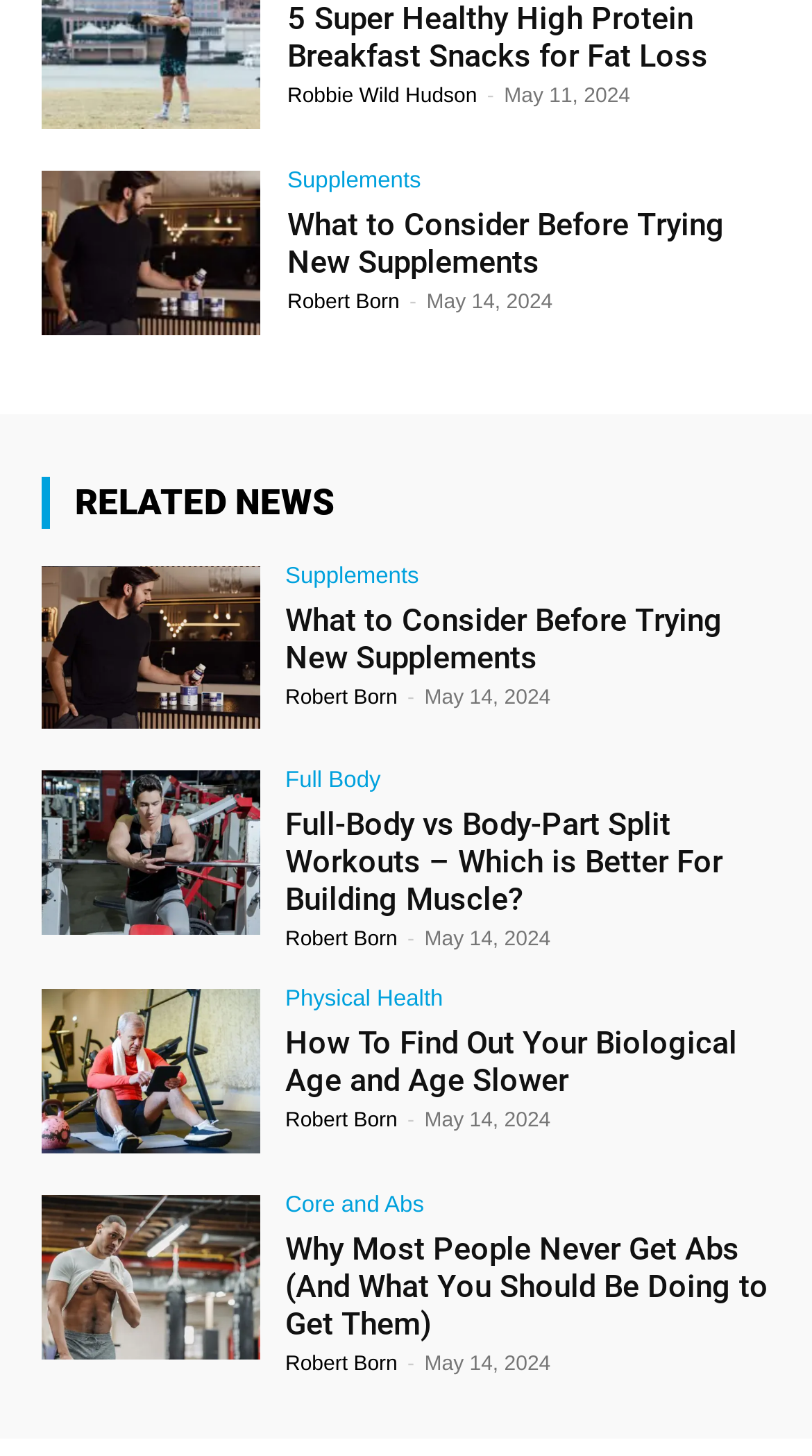Pinpoint the bounding box coordinates of the clickable area needed to execute the instruction: "Check the article 'How To Find Out Your Biological Age and Age Slower'". The coordinates should be specified as four float numbers between 0 and 1, i.e., [left, top, right, bottom].

[0.351, 0.704, 0.949, 0.755]